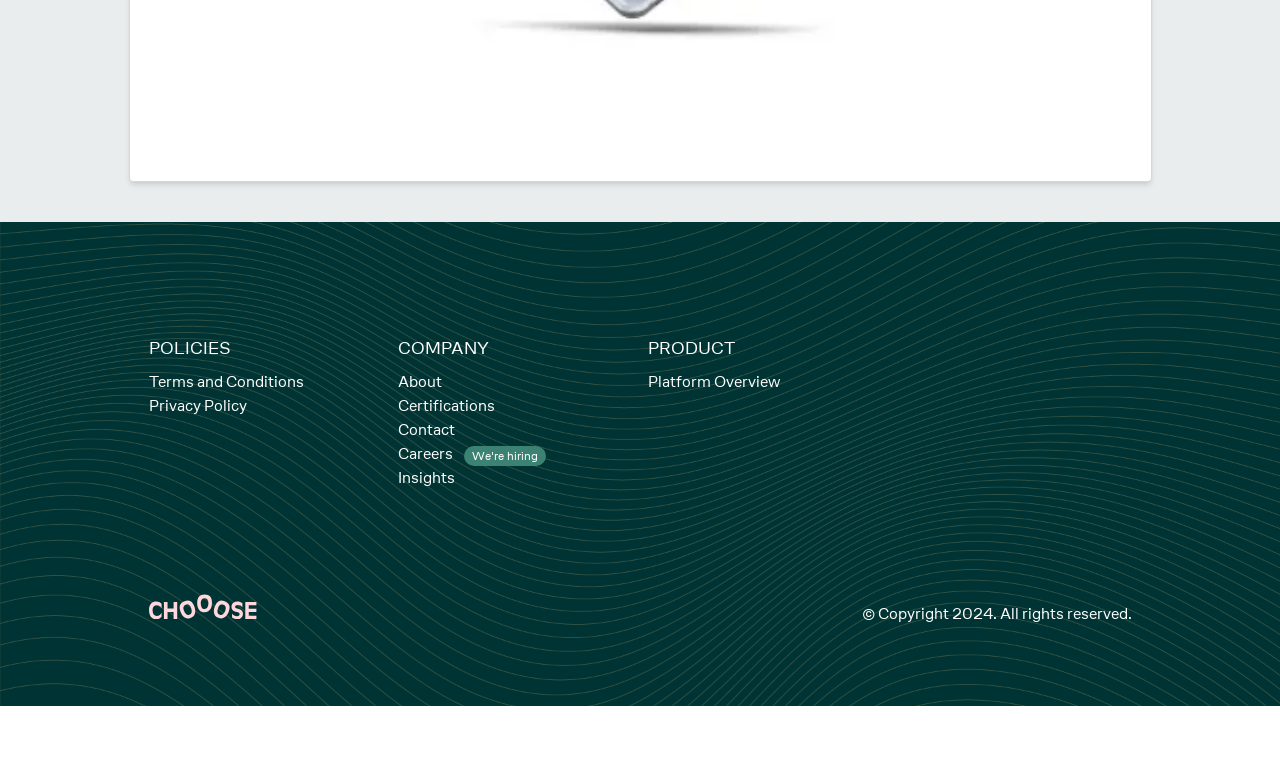How many links are under the 'COMPANY' section?
Based on the content of the image, thoroughly explain and answer the question.

Under the 'COMPANY' section, I found four link elements: 'About', 'Certifications', 'Contact', and 'Careers We're hiring'. These links have bounding box coordinates [0.311, 0.477, 0.346, 0.504], [0.311, 0.508, 0.387, 0.535], [0.311, 0.538, 0.356, 0.565], and [0.311, 0.569, 0.427, 0.596] respectively.